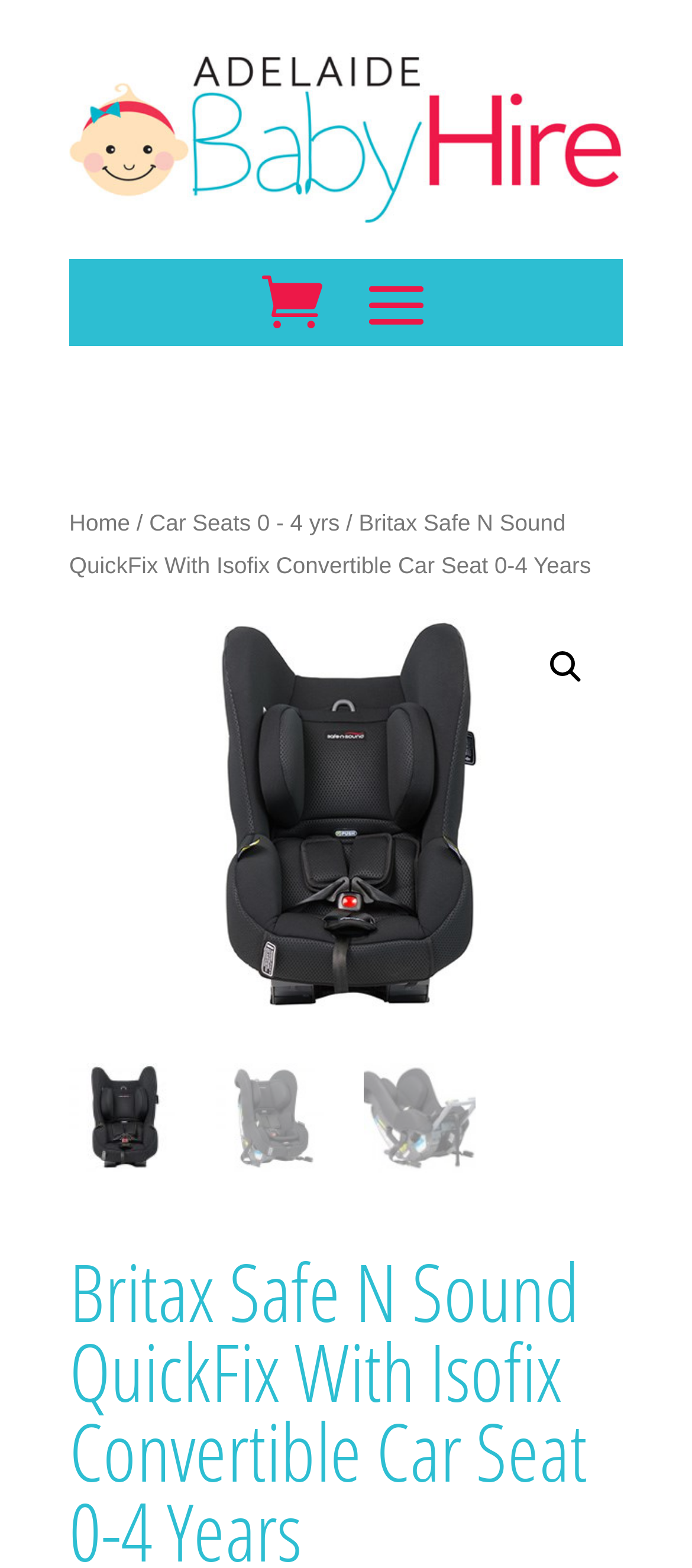Identify the title of the webpage and provide its text content.

Britax Safe N Sound QuickFix With Isofix Convertible Car Seat 0-4 Years